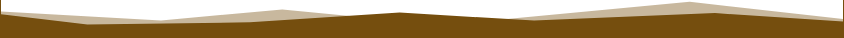Please answer the following question using a single word or phrase: What is the purpose of the graphic?

Backdrop for call-to-action